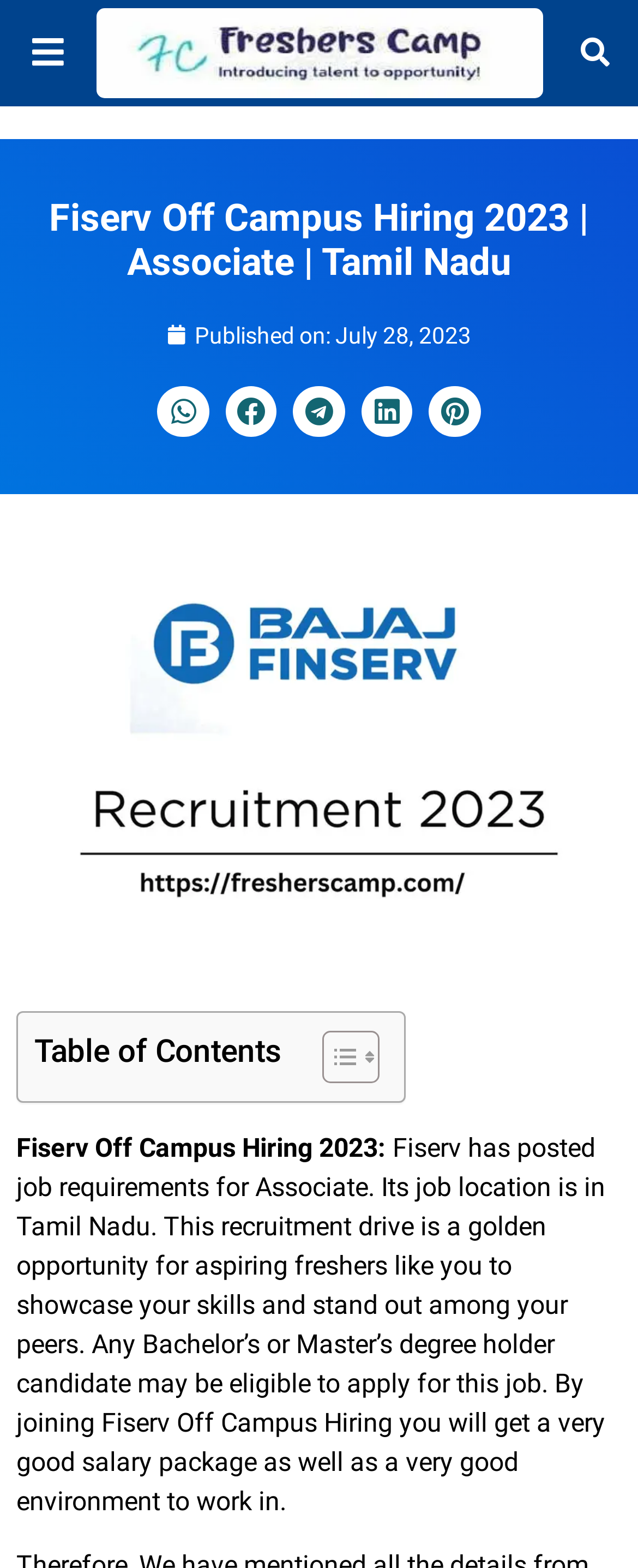Predict the bounding box coordinates of the UI element that matches this description: "Navigation Menu". The coordinates should be in the format [left, top, right, bottom] with each value between 0 and 1.

None